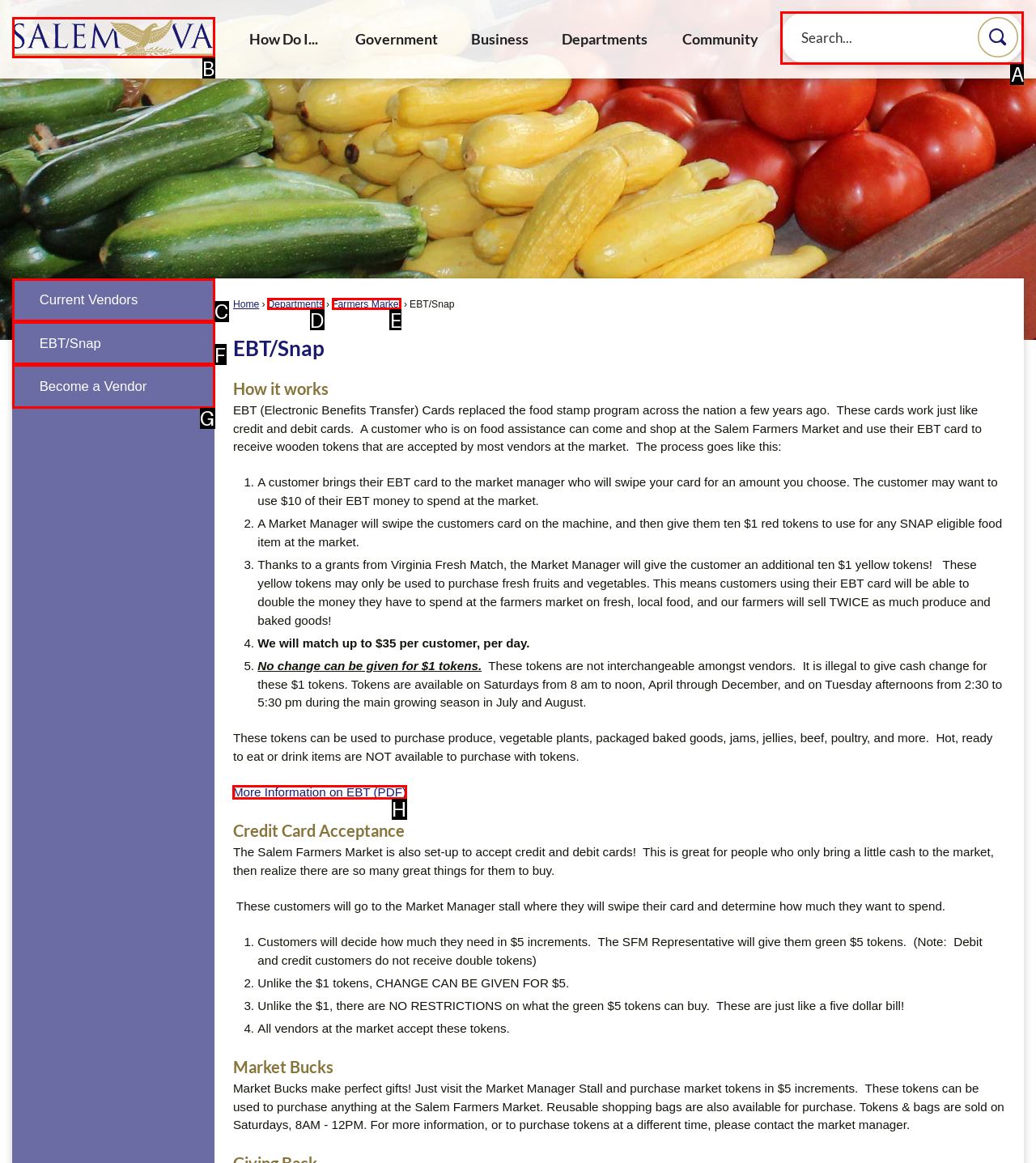Identify the bounding box that corresponds to: parent_node: Search name="searchField" placeholder="Search..." title="Search..."
Respond with the letter of the correct option from the provided choices.

A